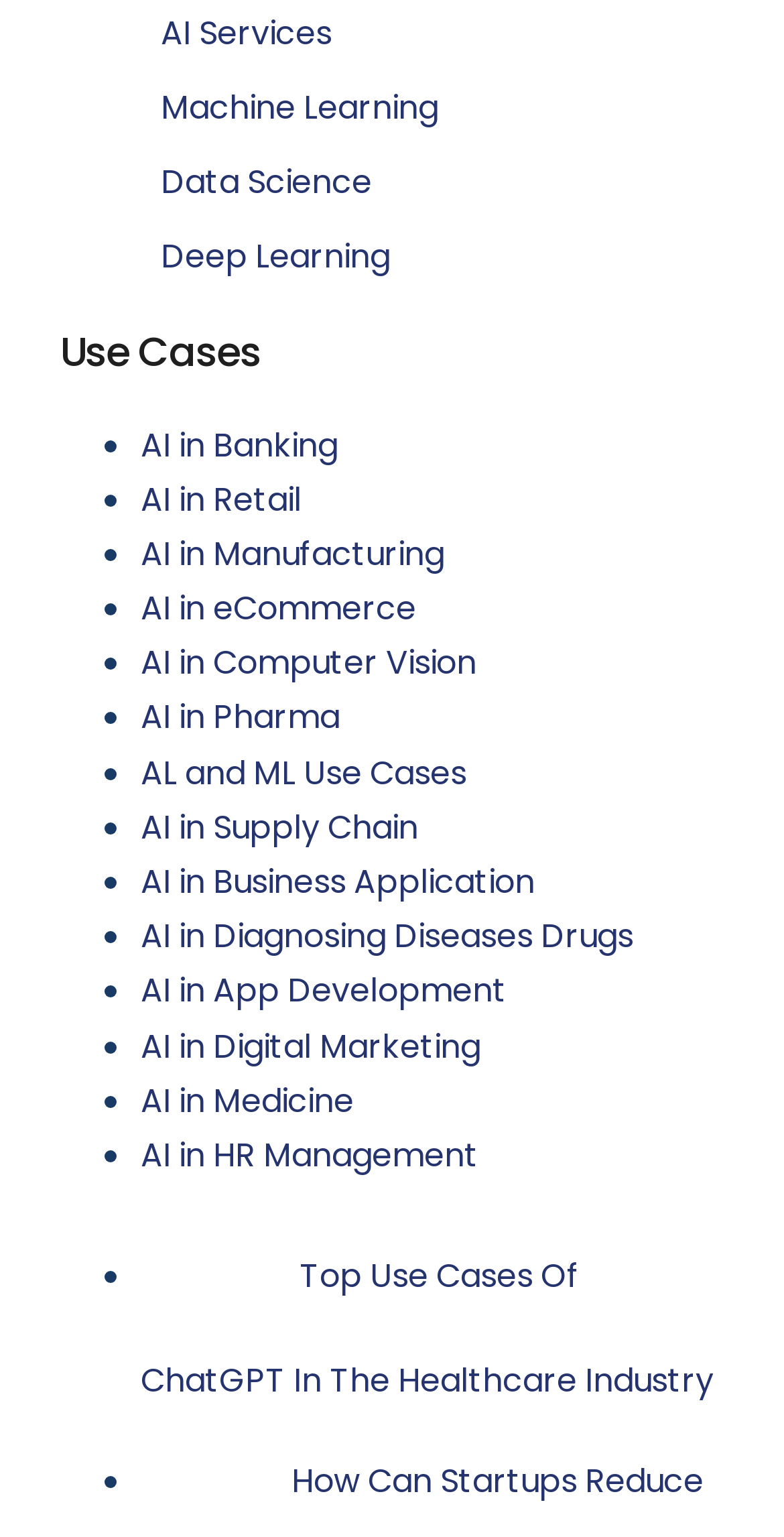What is the topic of the link with the image?
Look at the screenshot and respond with one word or a short phrase.

ChatGPT in Healthcare